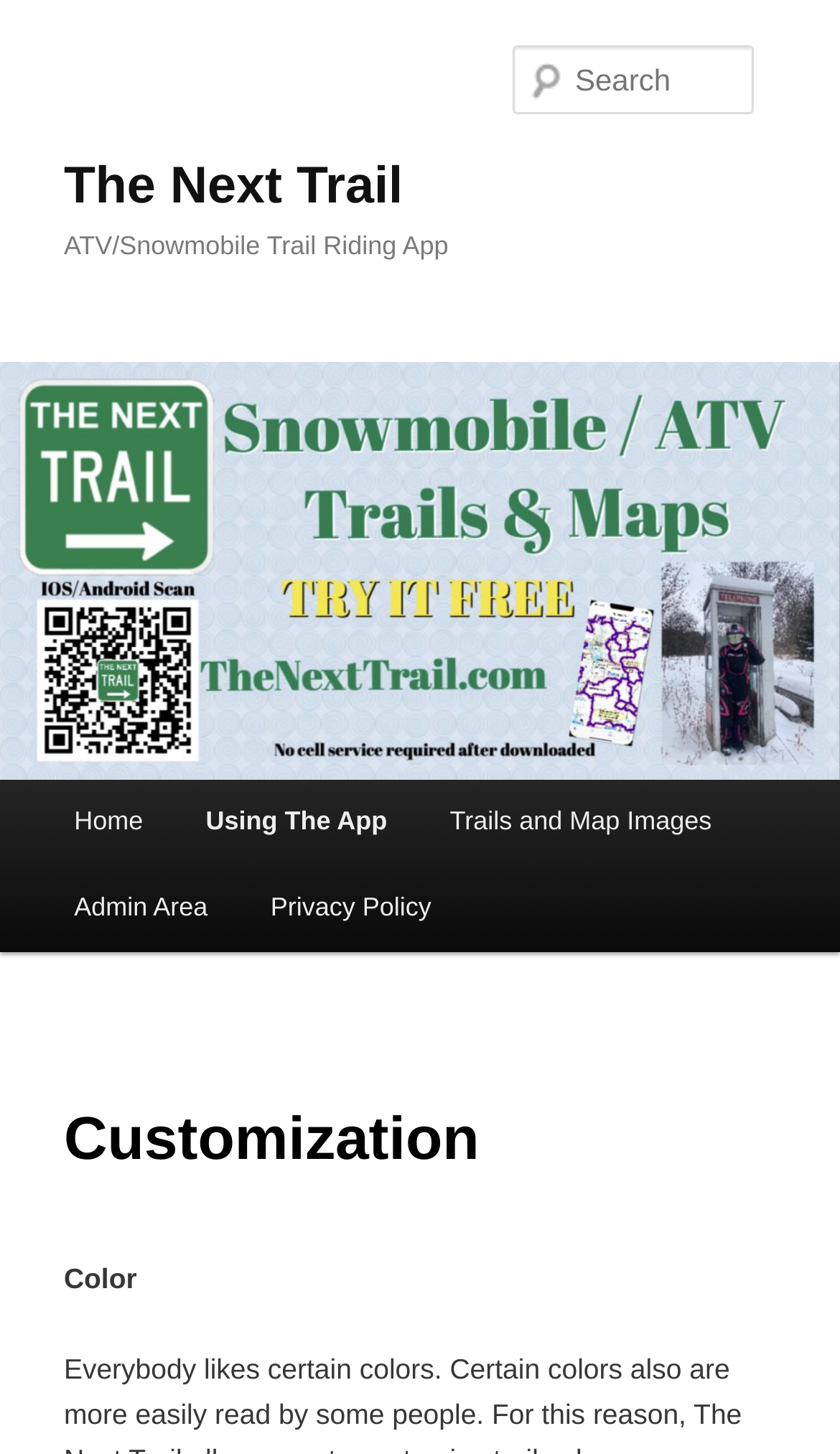Locate the UI element described by Home in the provided webpage screenshot. Return the bounding box coordinates in the format (top-left x, top-left y, bottom-right x, bottom-right y), ensuring all values are between 0 and 1.

[0.051, 0.537, 0.208, 0.596]